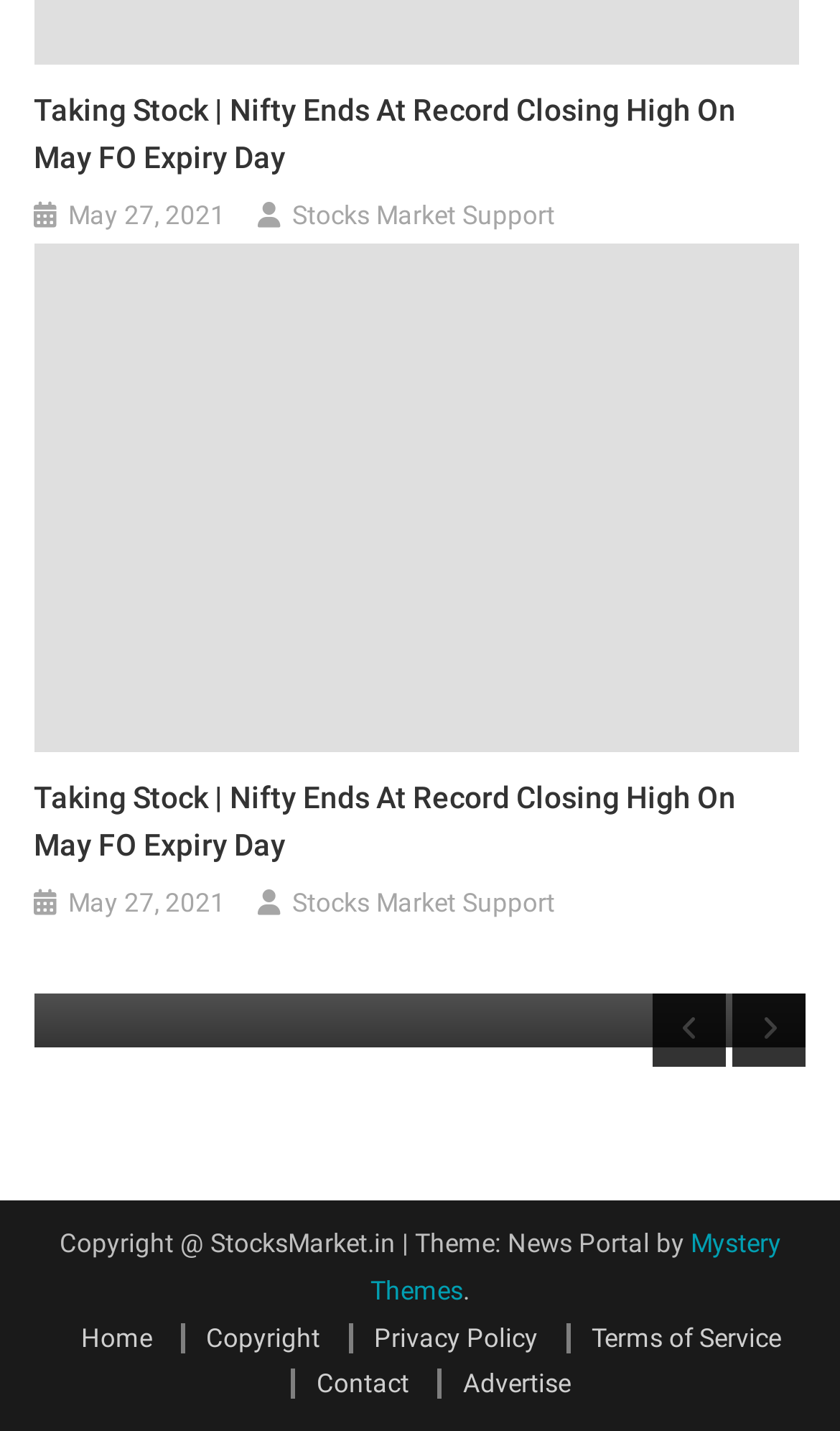Find the bounding box coordinates of the element to click in order to complete this instruction: "Read the 'Buy Zee Entertainment Enterprises; Target Of Rs 415: Prabhudas Lilladher' article". The bounding box coordinates must be four float numbers between 0 and 1, denoted as [left, top, right, bottom].

[0.091, 0.538, 0.909, 0.656]